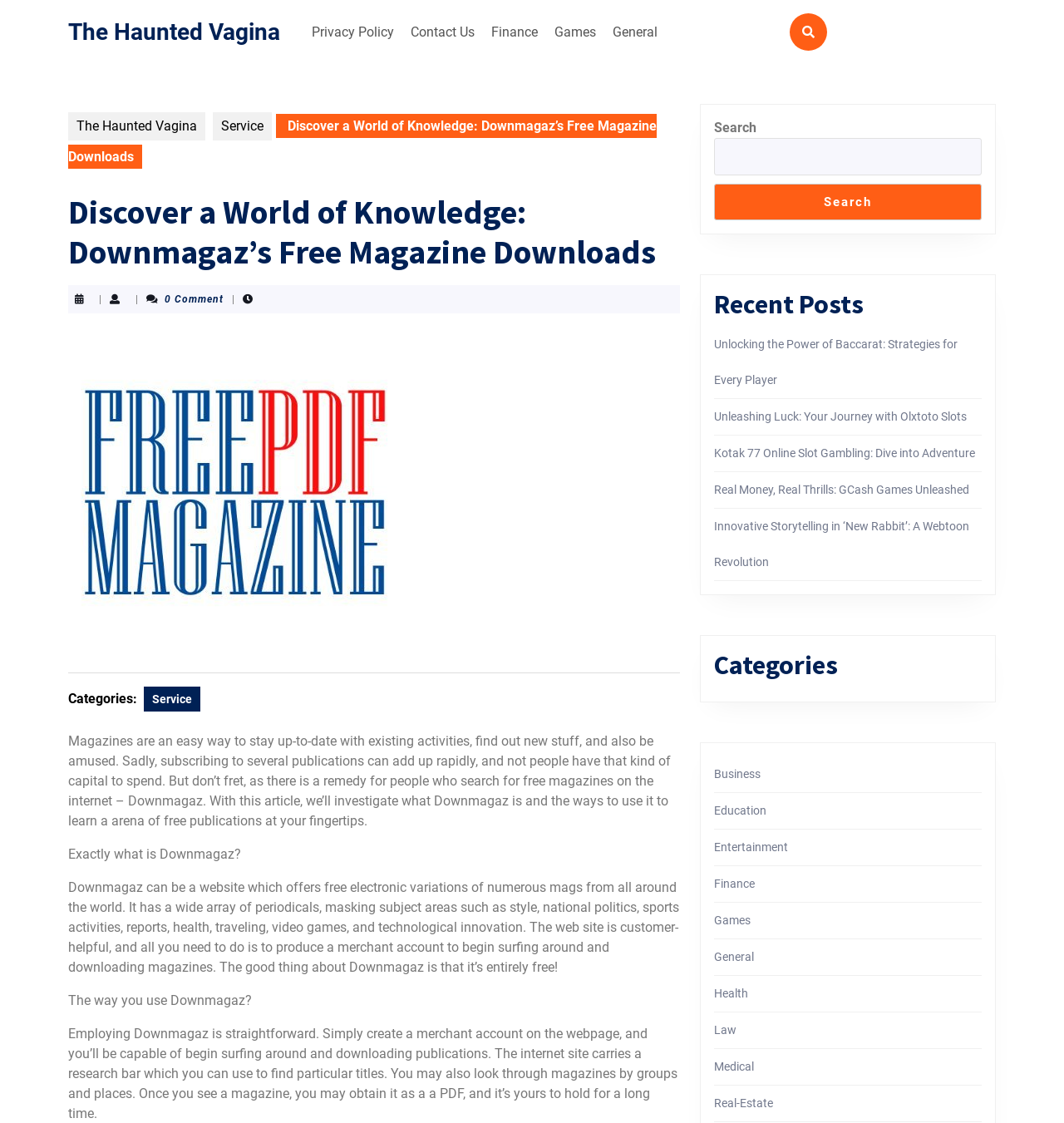Please determine the bounding box coordinates of the element's region to click for the following instruction: "Email Matt".

None